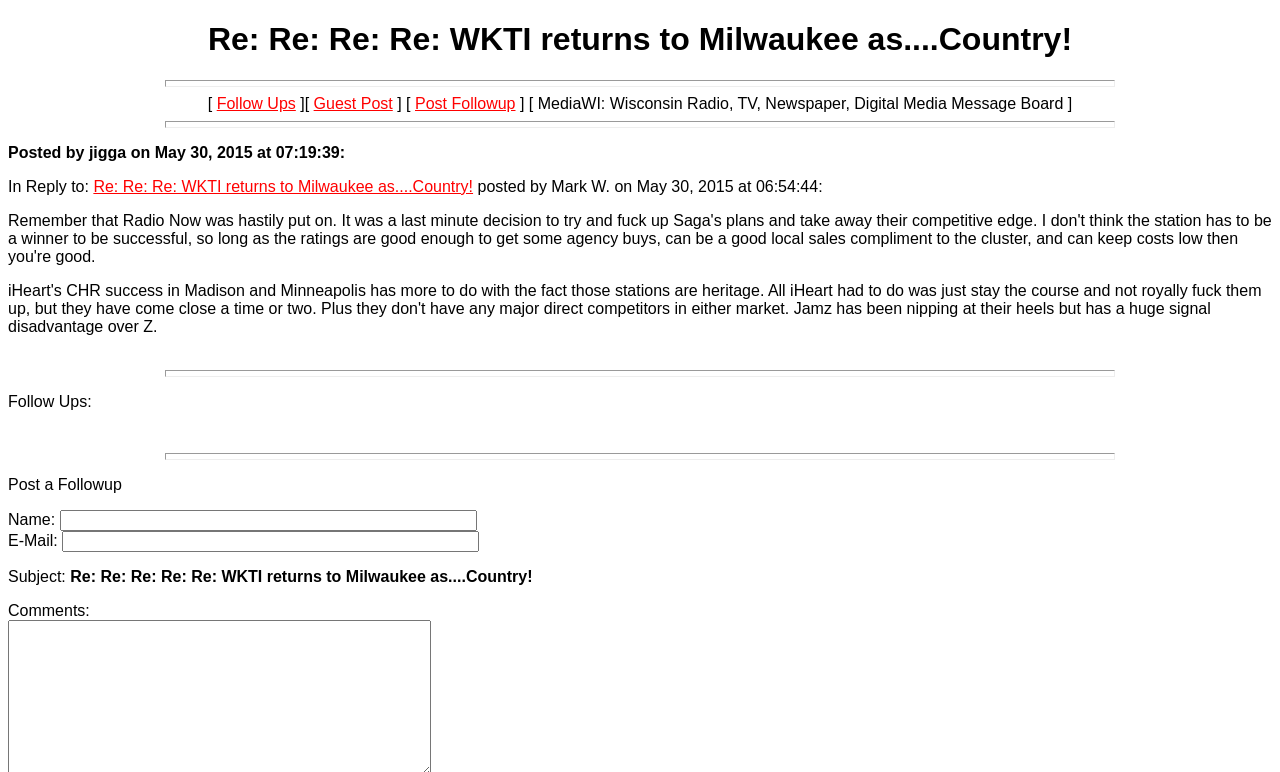Identify the bounding box for the UI element described as: "Imprint". The coordinates should be four float numbers between 0 and 1, i.e., [left, top, right, bottom].

None